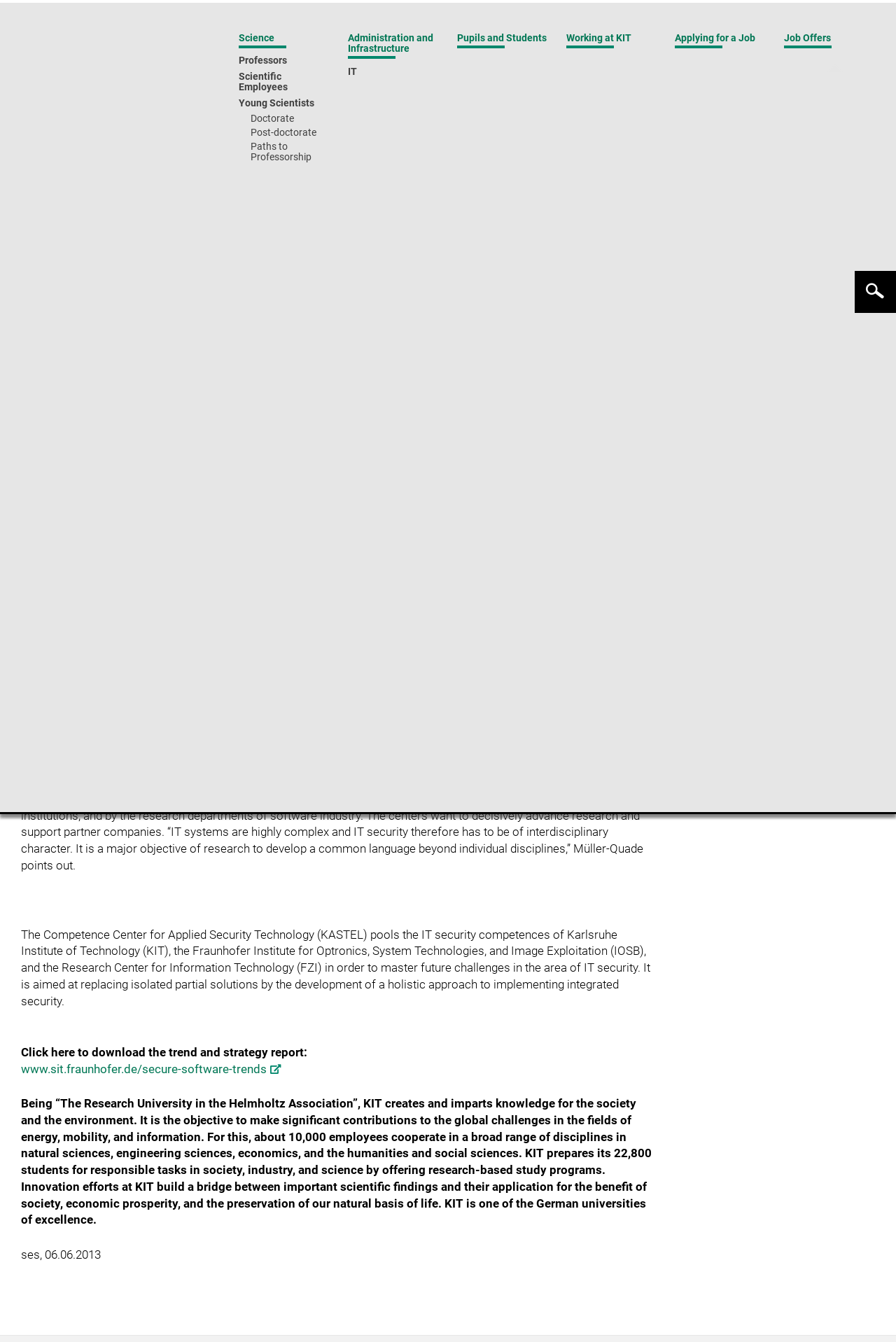Provide a thorough summary of the webpage.

The webpage is about the Karlsruhe Institute of Technology (KIT) and its various aspects. At the top, there is a logo of KIT, which is an image, accompanied by a link to the KIT homepage. Below the logo, there are several links to different sections of the website, including "Home", "Plain Language", "Legals", "Privacy Policy", "Accessibility", "Sitemap", "Intranet", and "KIT". 

To the right of these links, there is a search icon and a language selection link. Below these elements, there are three main sections: "Profile", "Research University in the Helmholtz Association", and "KIT Centers". 

The "Profile" section contains links to "Mission", "Excellence", "University of Excellence", "Clusters of Excellence", "Equal Opportunities and Diversity", "Sustainability", and "Data and Facts". 

The "Research University in the Helmholtz Association" section has links to "Organization", "Management", "Bodies and Committees", "Supervisory Board", "Executive Board", "Heads of Divisions", "KIT Senate", "Convention", "Commissioners", "Staff Representation", and "Students Union". 

The "KIT Centers" section contains links to "Divisions", "Institutes", "KIT Departments", "HGF Programs", "Administration and Infrastructure", and "Project Management Agency Karlsruhe". 

Further down the page, there are sections for "People", "Media", "Campus Life", and "Locations". The "People" section has links to "Personalities" and "History". The "Media" section contains links to "Press Releases", "Archive Press Releases", "News", "News 2024", "Highlight Topics", "Annual Report", and "Publications". The "Campus Life" section has links to "KIT for All", "Campus Tours", "Sponsoring Associations", and "Events". The "Locations" section contains links to "Interactive Campus Map" and "Maps for Download". 

Finally, there are sections for "Topics" and "Studies". The "Topics" section has links to various research areas, including "Energy", "Mobility", "Information", "Climate and Environment", "Materials", "Humans and Technology", "Elementary and Astroparticle Physics", and "Mathematics in Application". The "Studies" section contains links to "Prior to Studies", "Degree Programs", "Application", "Advice and Help", "Living